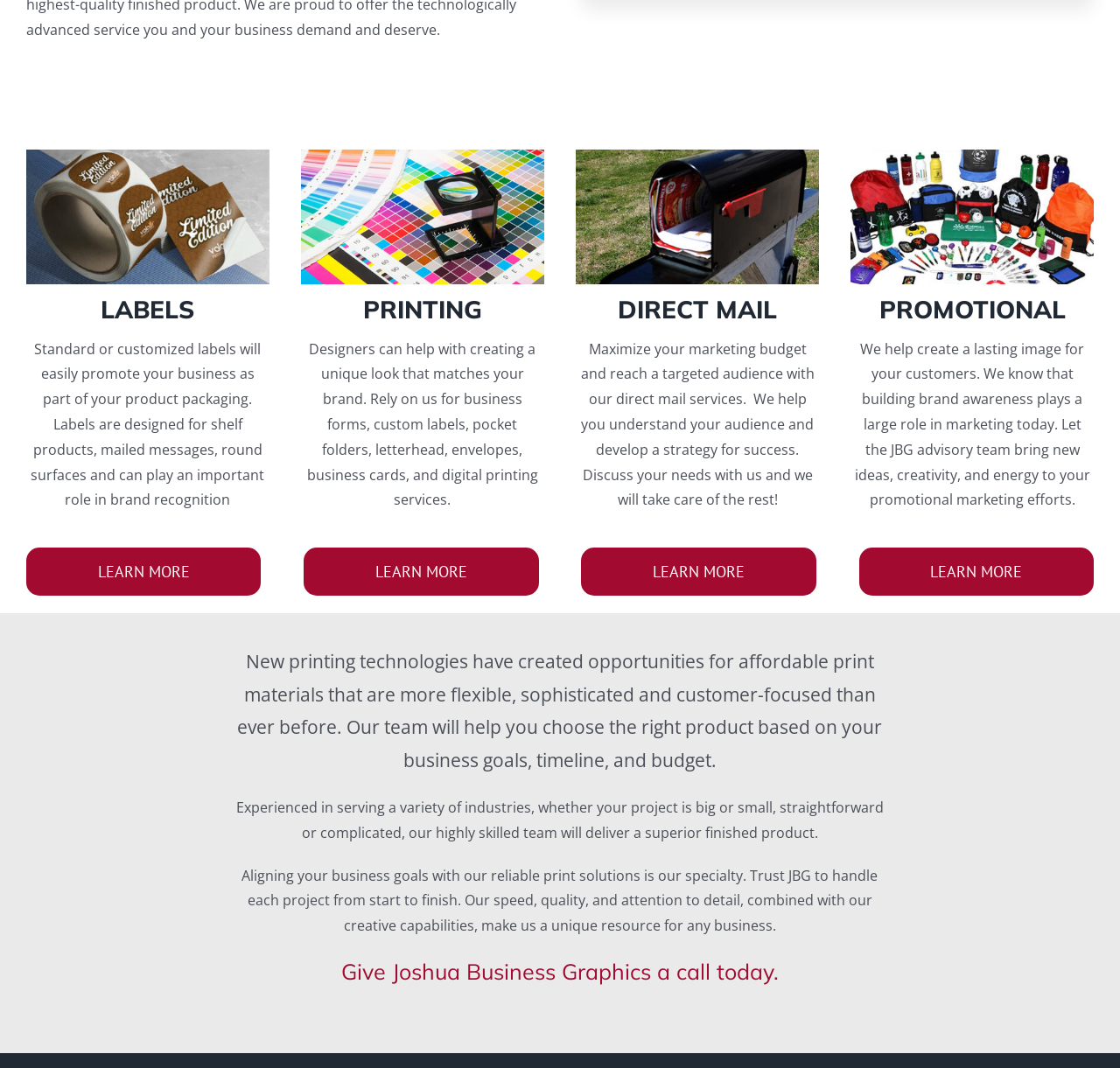Determine the bounding box coordinates of the clickable element necessary to fulfill the instruction: "Learn more about printing". Provide the coordinates as four float numbers within the 0 to 1 range, i.e., [left, top, right, bottom].

[0.269, 0.513, 0.481, 0.558]